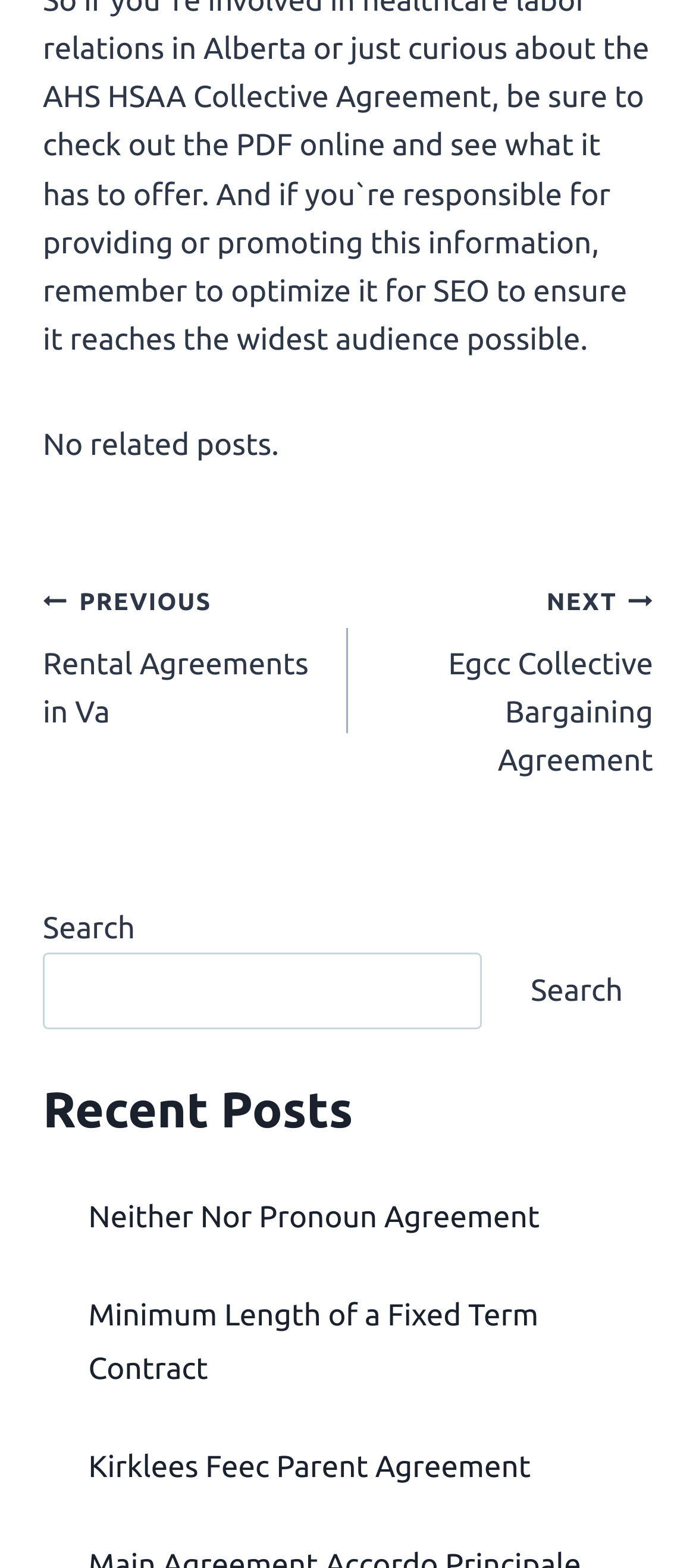What is the navigation section for?
Use the information from the screenshot to give a comprehensive response to the question.

The navigation section is labeled 'Post navigation' and has two links, 'PREVIOUS Rental Agreements in Va' and 'NEXT Egcc Collective Bargaining Agreement', which suggests that the user can navigate to previous or next posts.